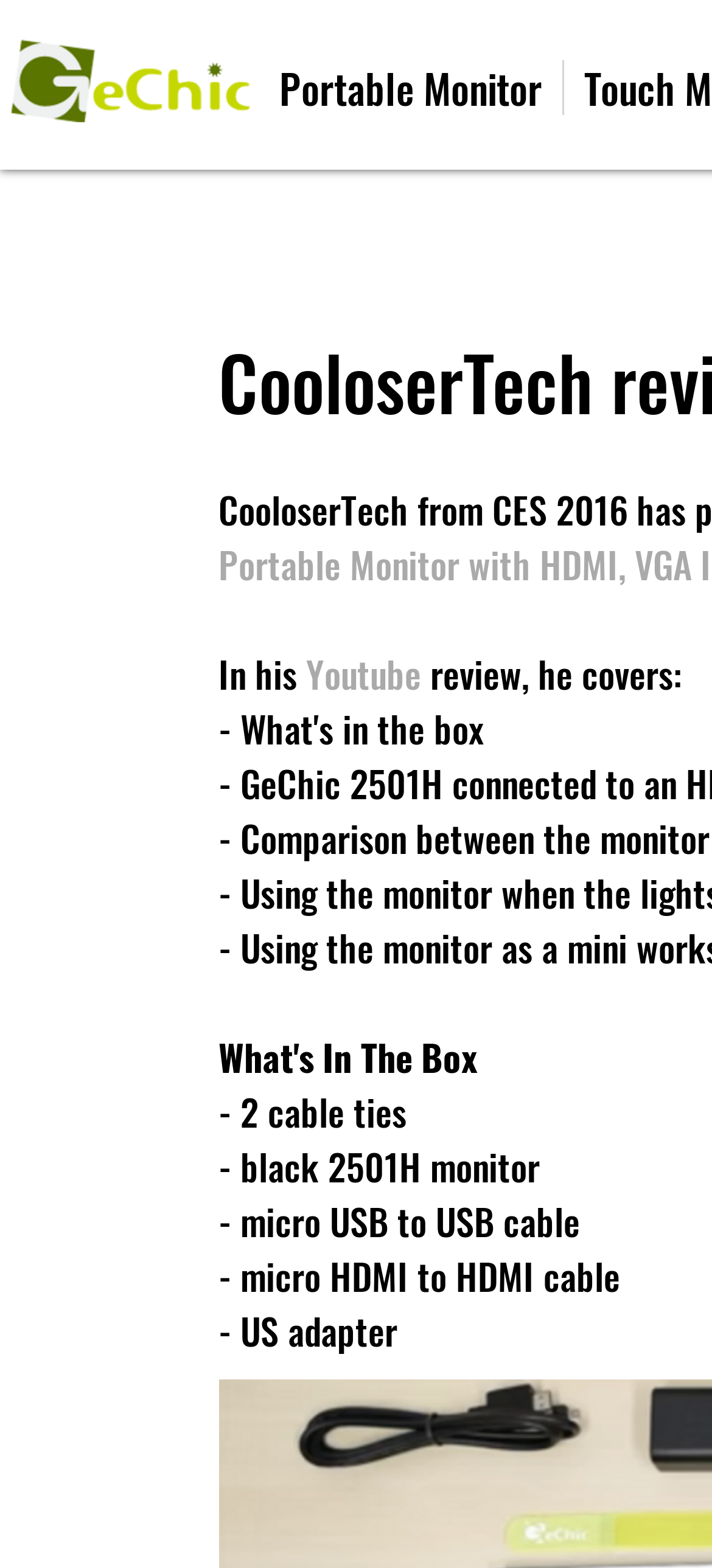What is the color of the monitor?
Answer the question with a detailed explanation, including all necessary information.

The static text '- black 2501H monitor' indicates that the monitor is black in color.